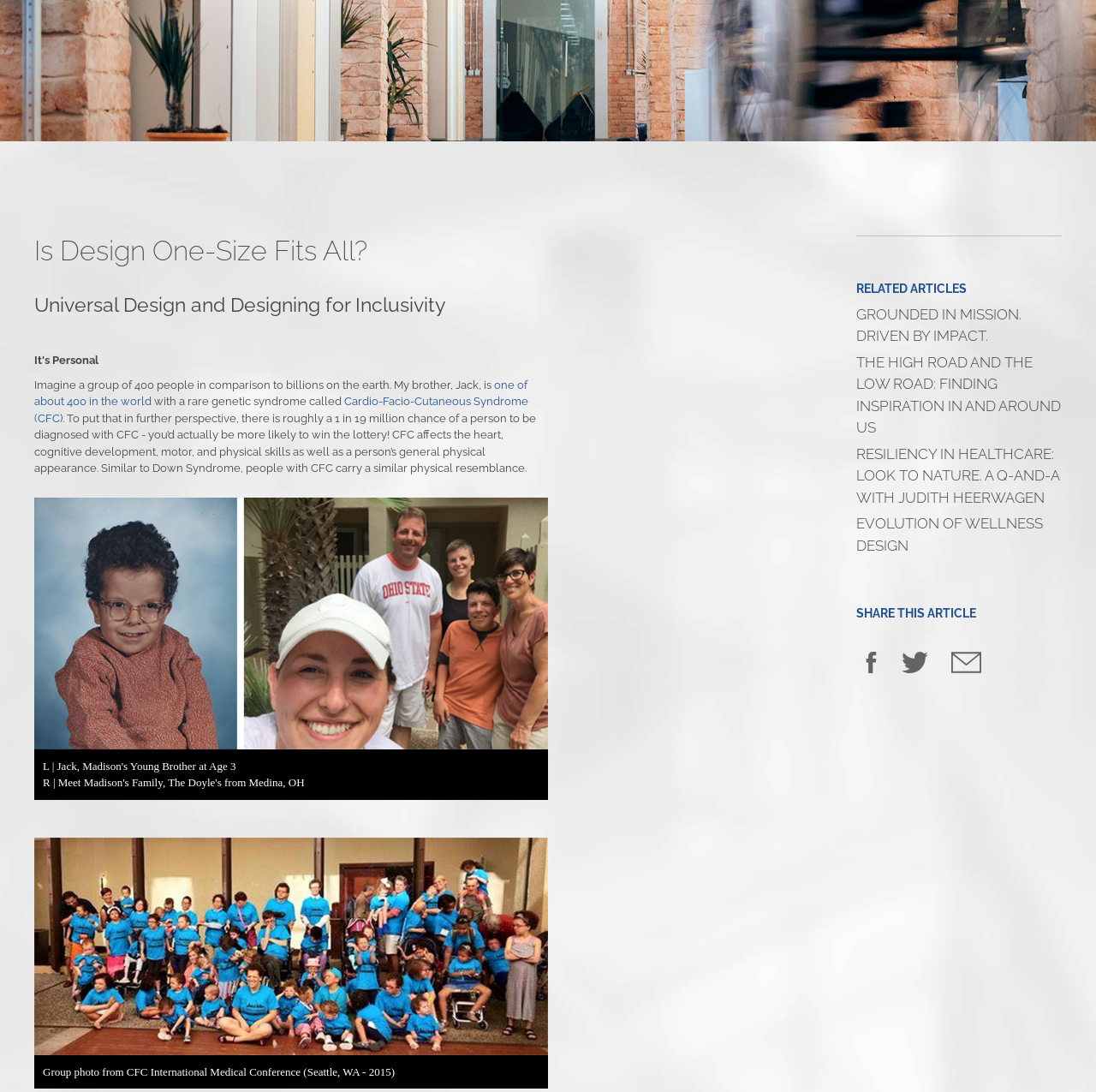Using the webpage screenshot, find the UI element described by Cardio-Facio-Cutaneous Syndrome (CFC). Provide the bounding box coordinates in the format (top-left x, top-left y, bottom-right x, bottom-right y), ensuring all values are floating point numbers between 0 and 1.

[0.031, 0.362, 0.482, 0.389]